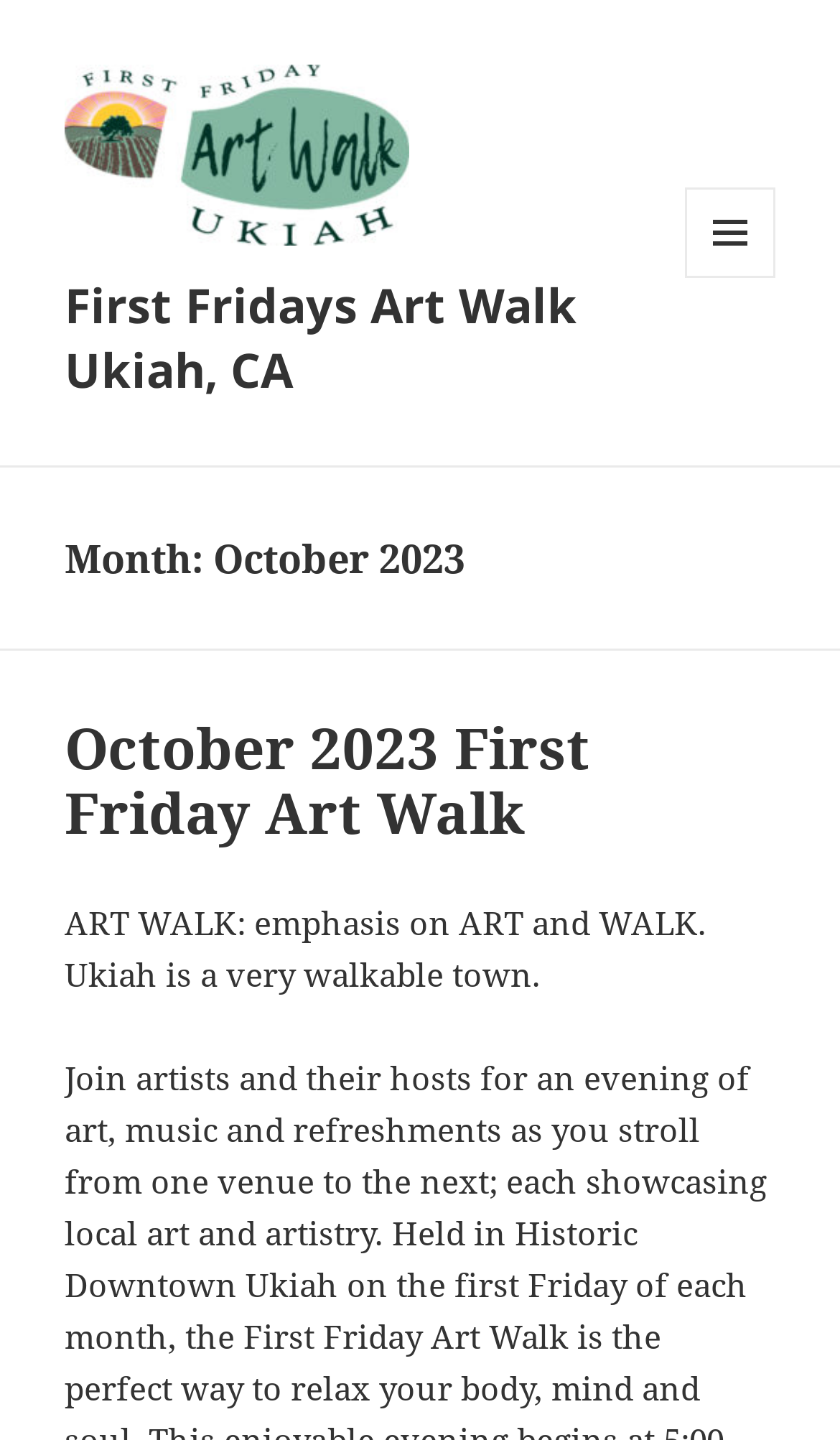Extract the main title from the webpage.

Month: October 2023